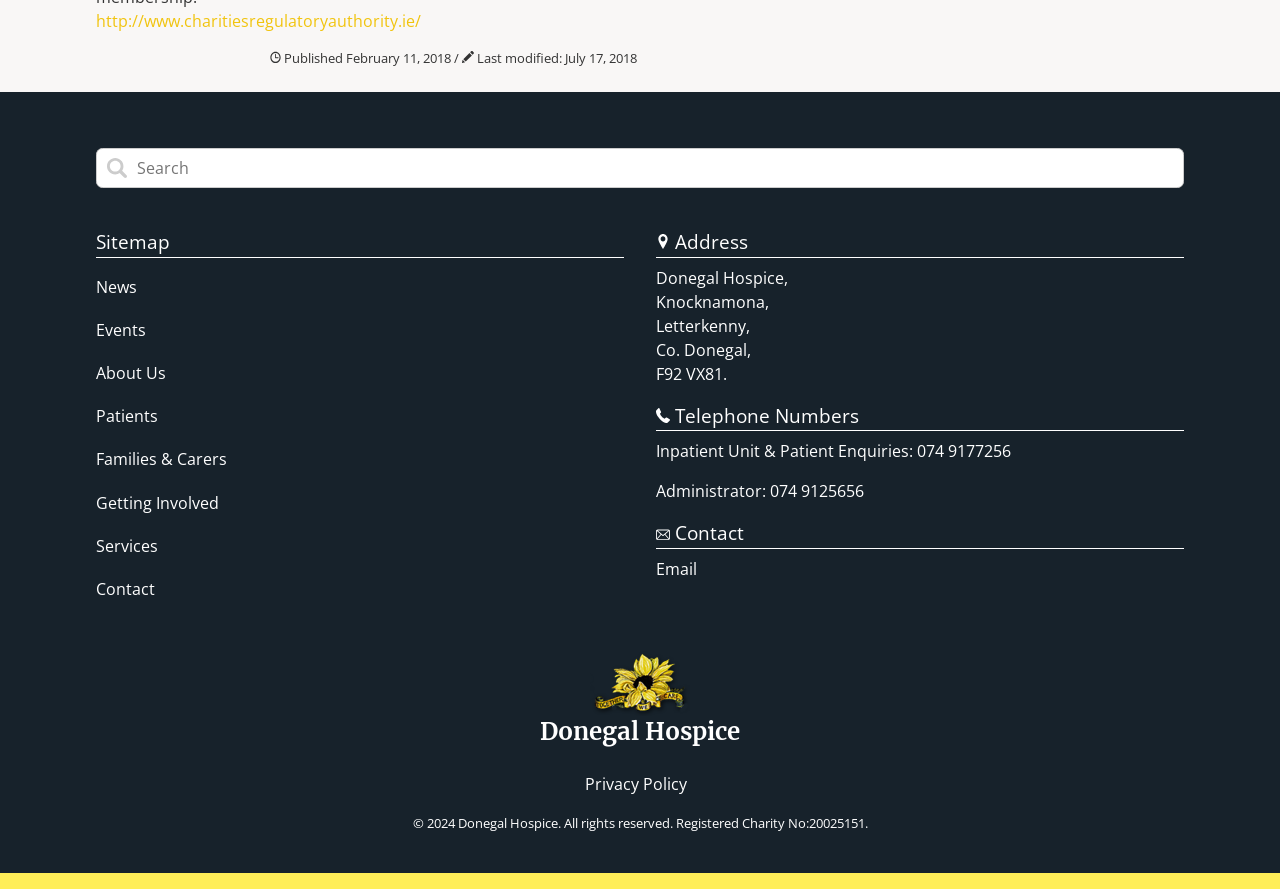Give a one-word or short-phrase answer to the following question: 
What is the name of the hospice?

Donegal Hospice